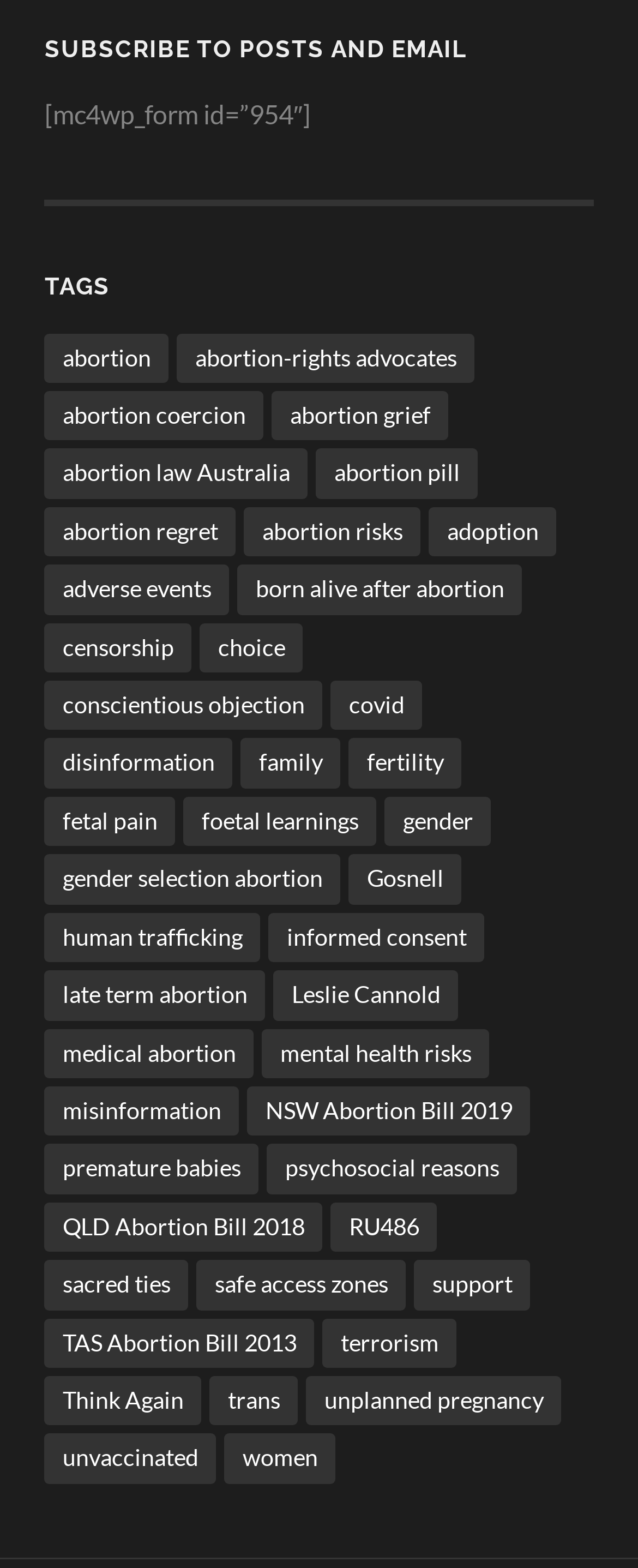Give a concise answer using only one word or phrase for this question:
Is there a search function on this webpage?

No